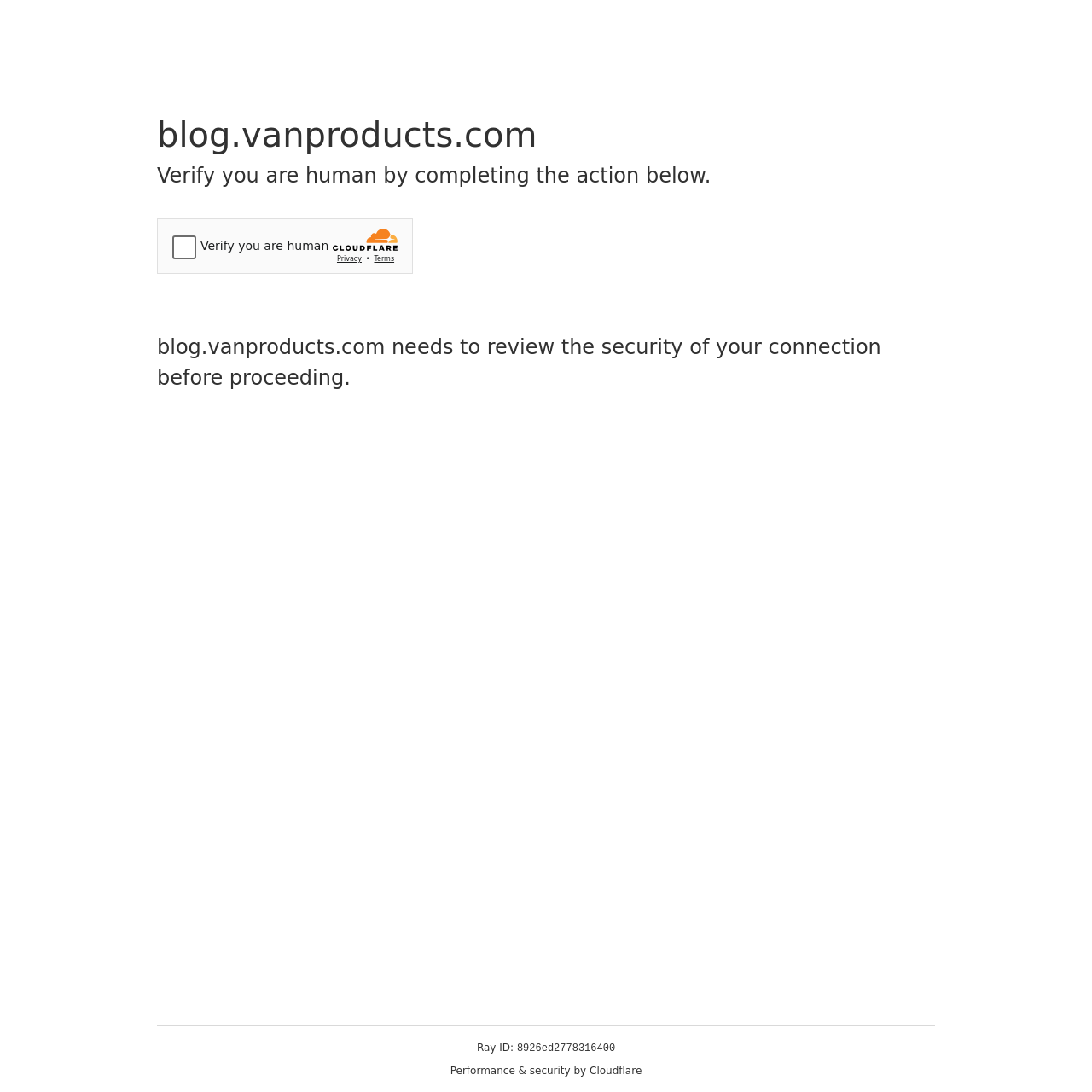What is providing performance and security to the website?
Refer to the image and provide a one-word or short phrase answer.

Cloudflare